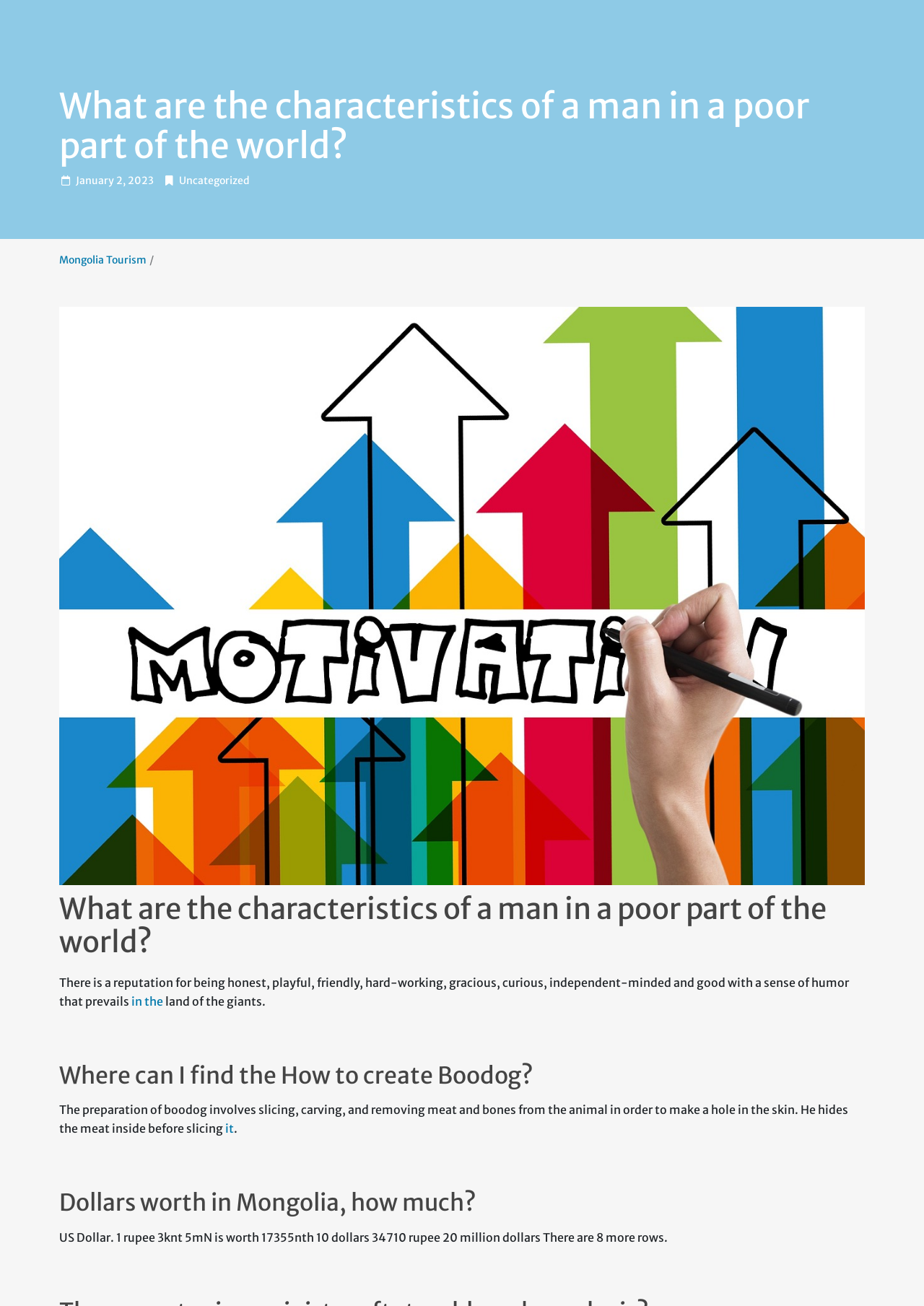What is the process of preparing boodog?
Using the details from the image, give an elaborate explanation to answer the question.

The process of preparing boodog can be found in the StaticText element, which contains a description of slicing, carving, and removing meat and bones from the animal in order to make a hole in the skin.